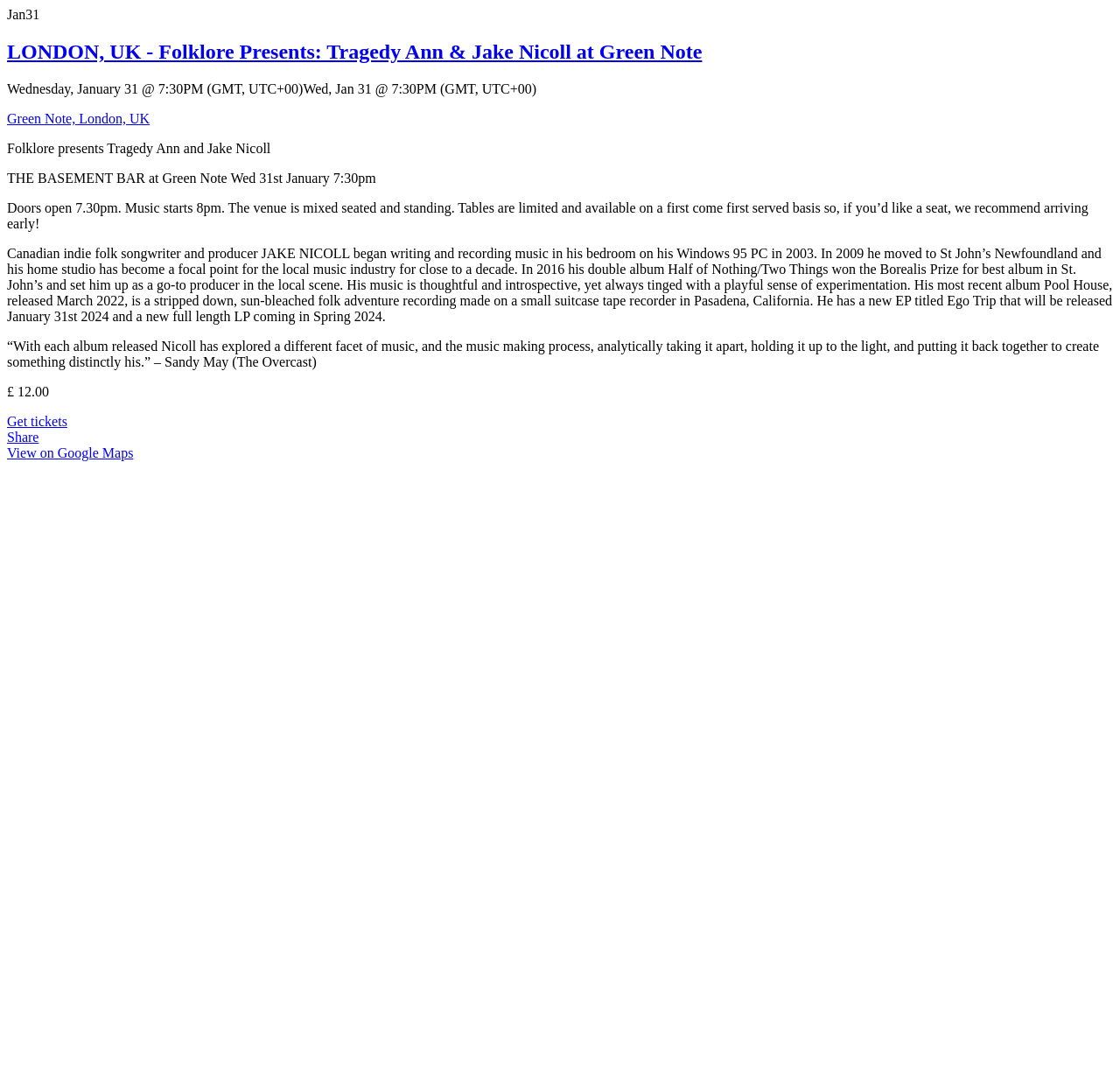What is the venue of the event?
Based on the image, answer the question with as much detail as possible.

The venue of the event can be found in the link element, which is 'Green Note, London, UK'. This is the location where the event will be held.